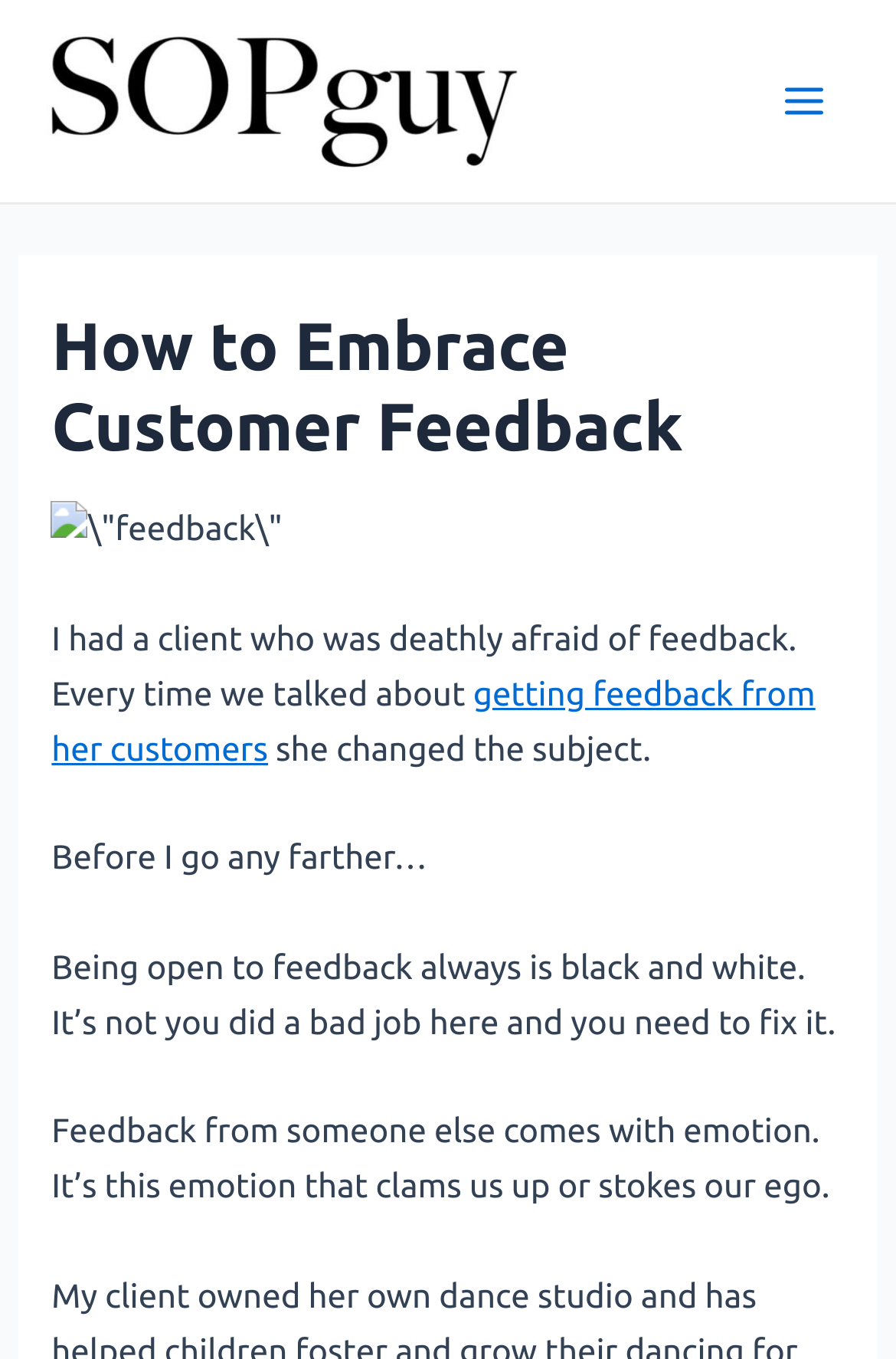Locate the primary headline on the webpage and provide its text.

How to Embrace Customer Feedback